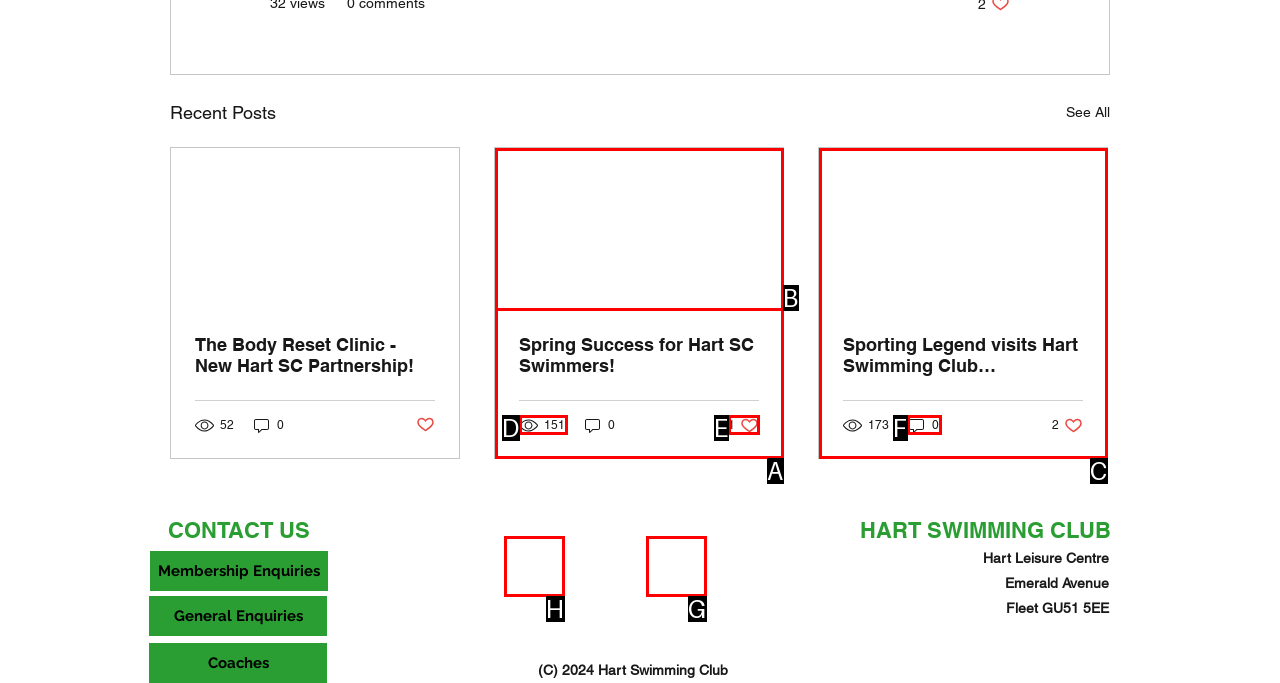Point out the UI element to be clicked for this instruction: Visit the Hart Swimming Club's Facebook page. Provide the answer as the letter of the chosen element.

H